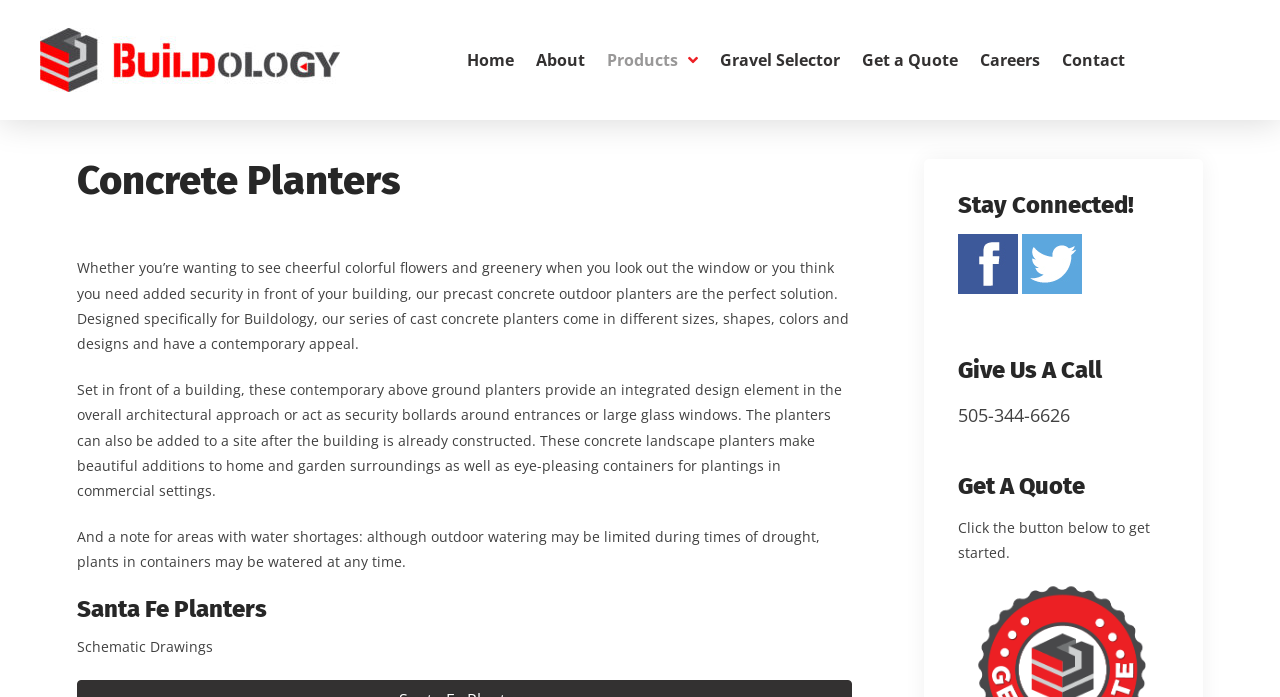What is the phone number to contact Buildology?
Please respond to the question with a detailed and informative answer.

The webpage provides a 'Give Us A Call' section with the phone number 505-344-6626, which can be used to contact Buildology.